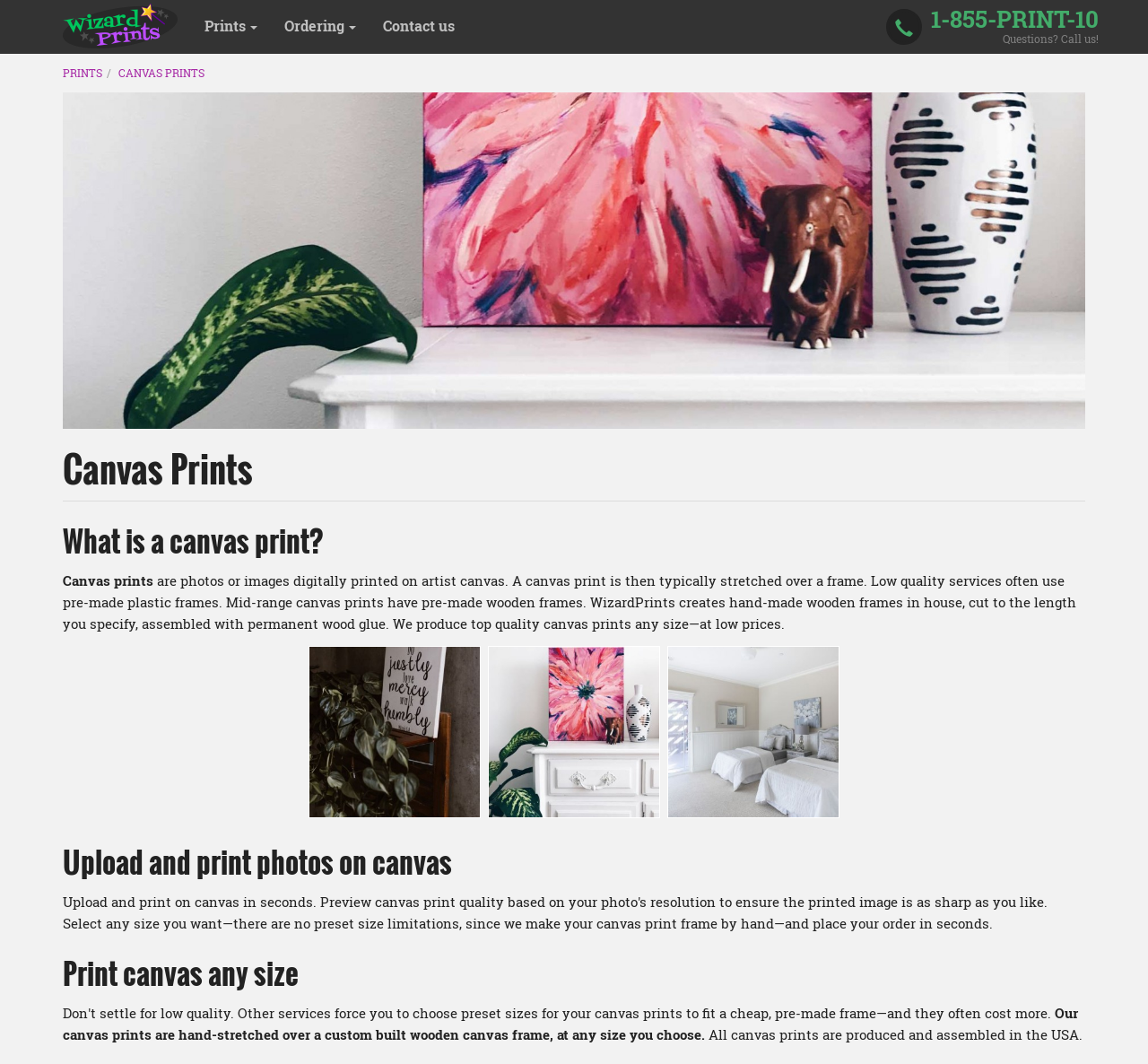Please give a succinct answer using a single word or phrase:
What is the main product offered by this website?

Canvas prints